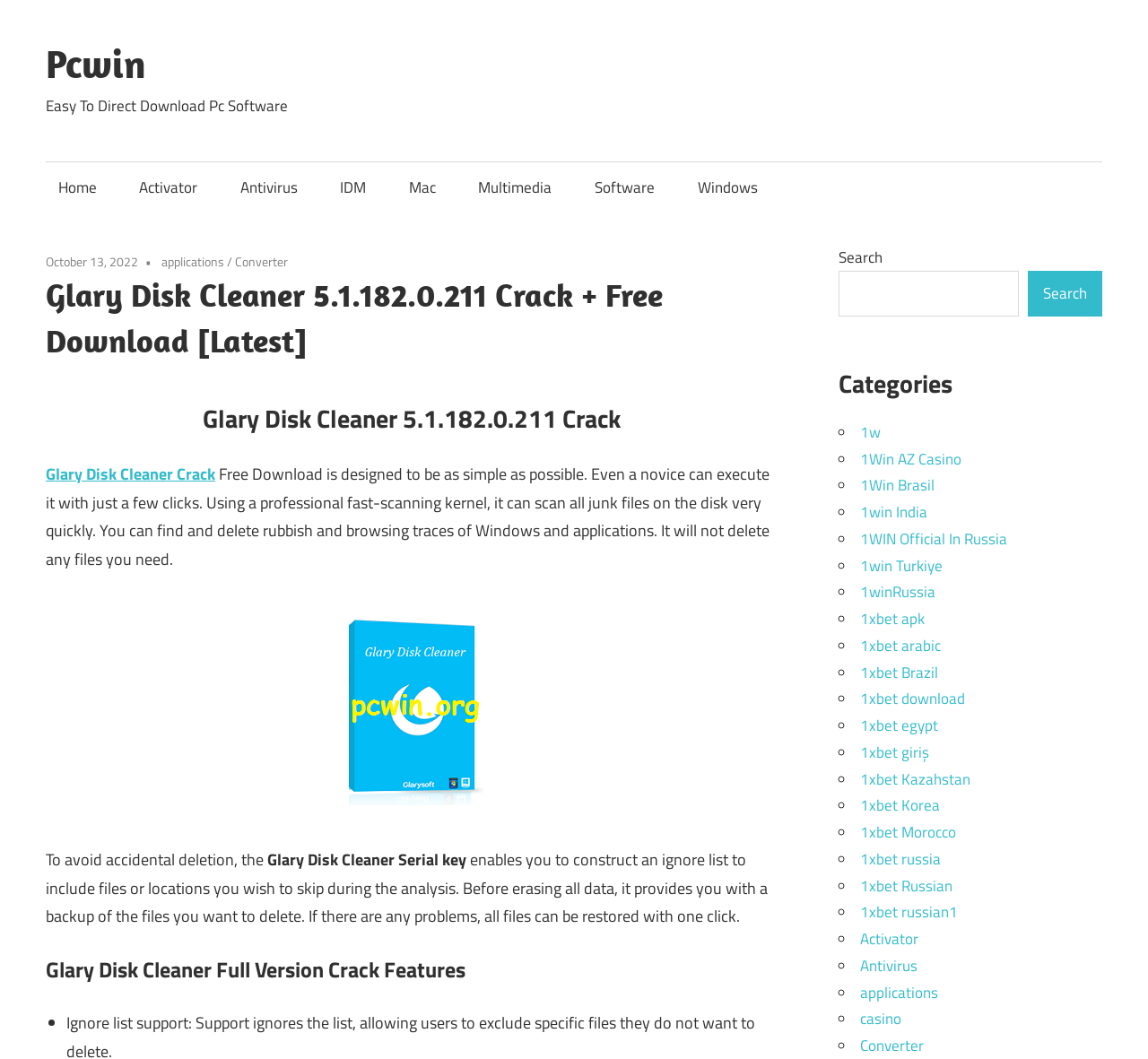Provide the text content of the webpage's main heading.

Glary Disk Cleaner 5.1.182.0.211 Crack + Free Download [Latest]